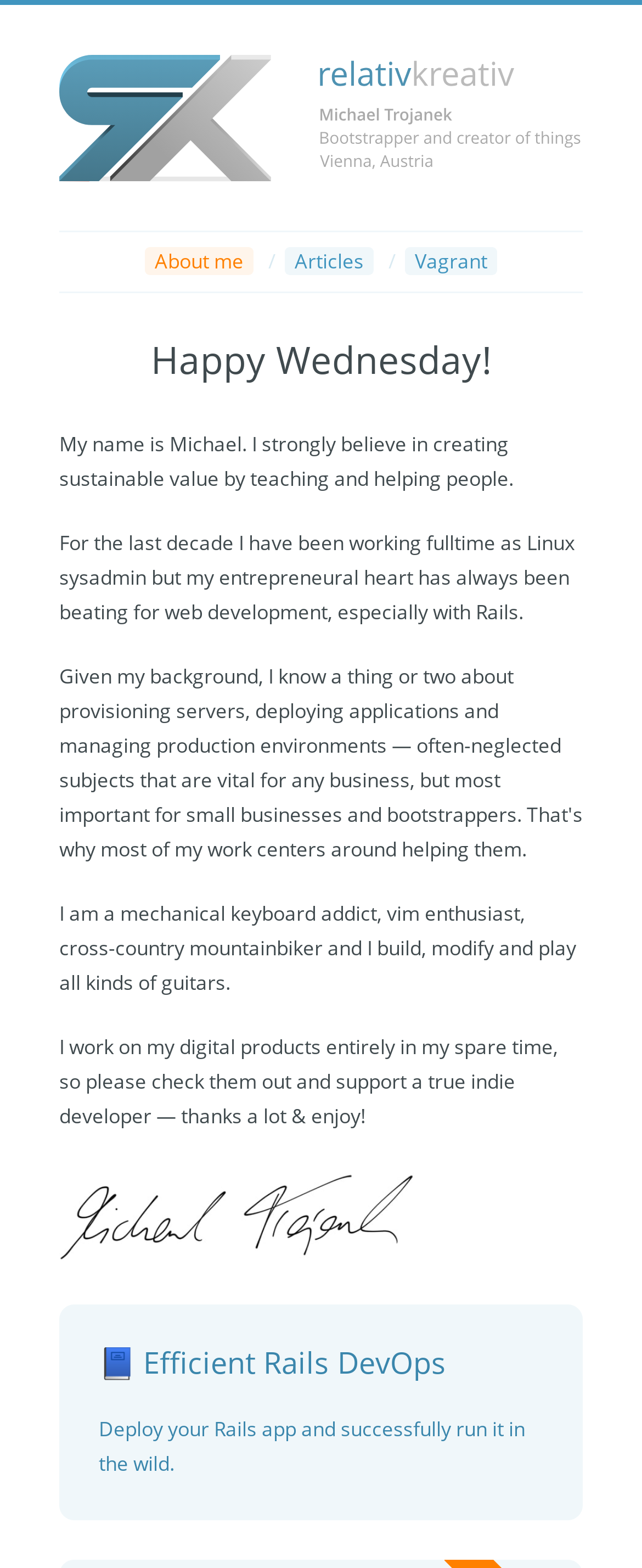Calculate the bounding box coordinates for the UI element based on the following description: "Articles". Ensure the coordinates are four float numbers between 0 and 1, i.e., [left, top, right, bottom].

[0.444, 0.157, 0.582, 0.175]